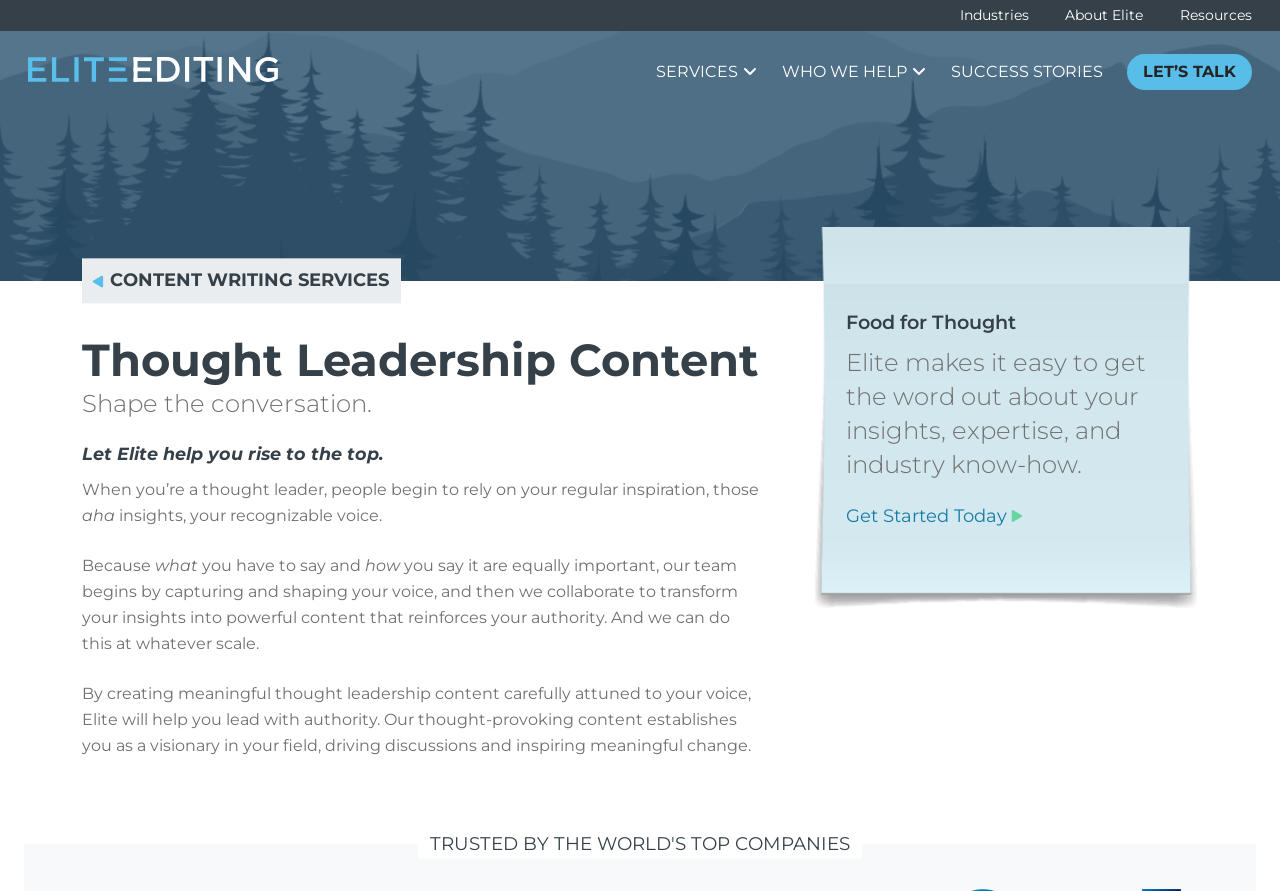Determine the bounding box coordinates for the element that should be clicked to follow this instruction: "Follow the source link". The coordinates should be given as four float numbers between 0 and 1, in the format [left, top, right, bottom].

None